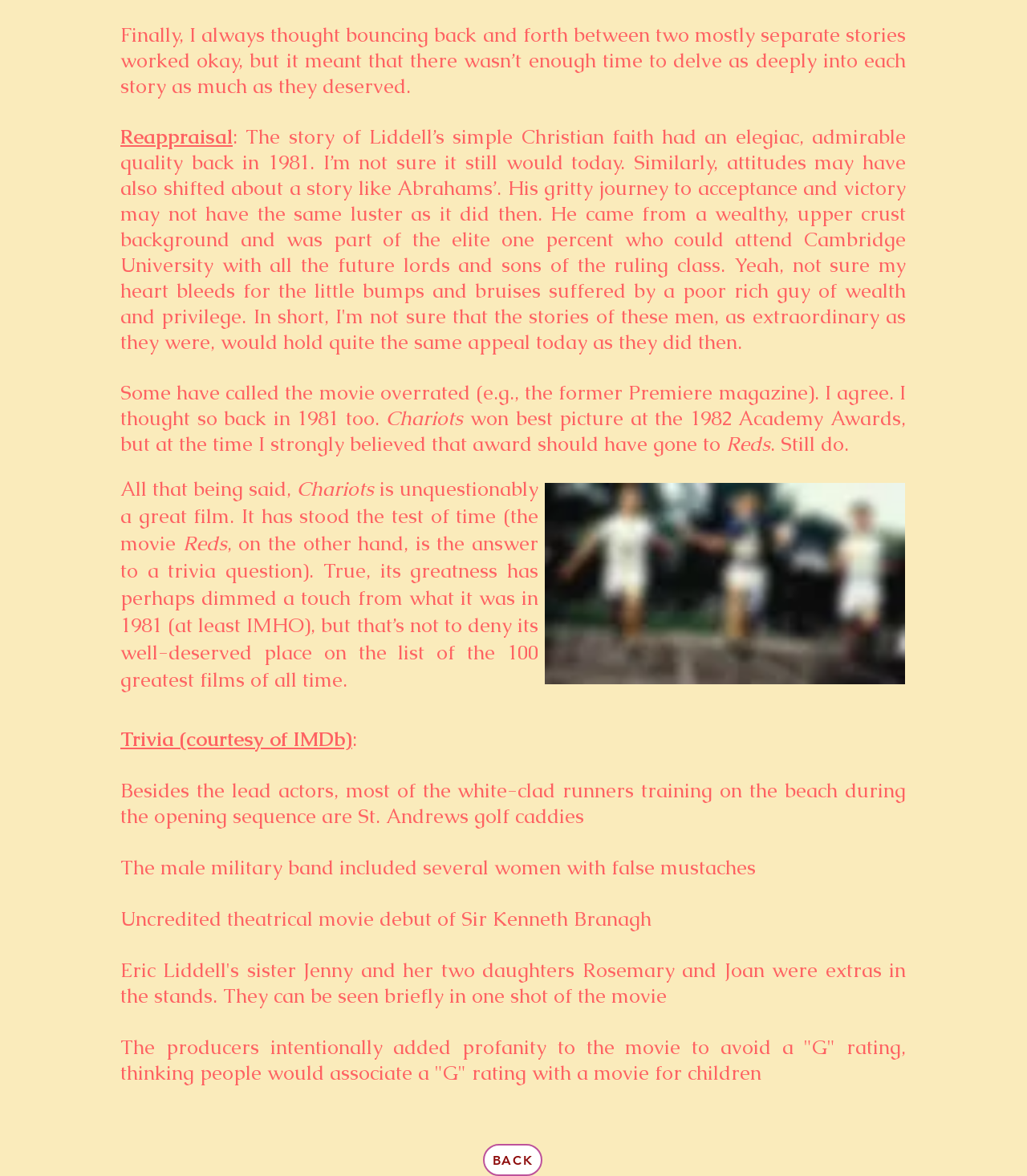What is the author's opinion about the movie 'Chariots'?
Please describe in detail the information shown in the image to answer the question.

The author thinks that 'Chariots' is a great film, although its greatness may have dimmed a touch over time. This is clear from the text 'All that being said, Chariots is unquestionably a great film. It has stood the test of time...'.